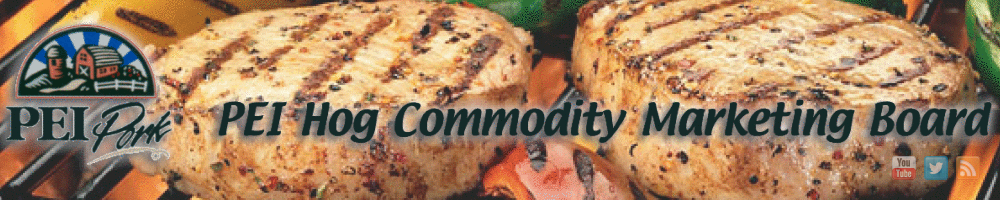Reply to the question with a brief word or phrase: What is reflected by the imagery of farms?

Agricultural roots and commitment to local production